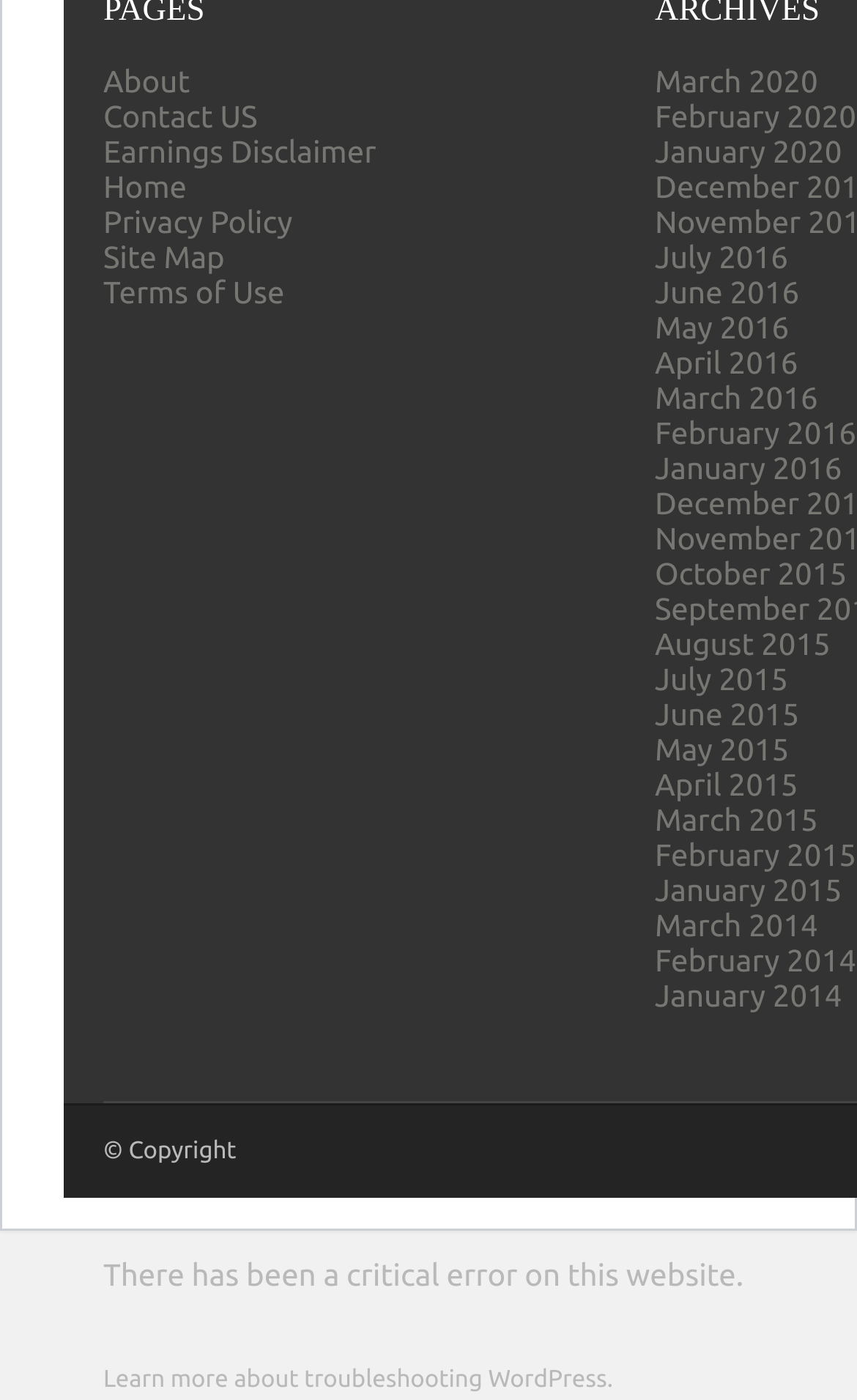Based on the element description, predict the bounding box coordinates (top-left x, top-left y, bottom-right x, bottom-right y) for the UI element in the screenshot: About

[0.121, 0.046, 0.222, 0.071]